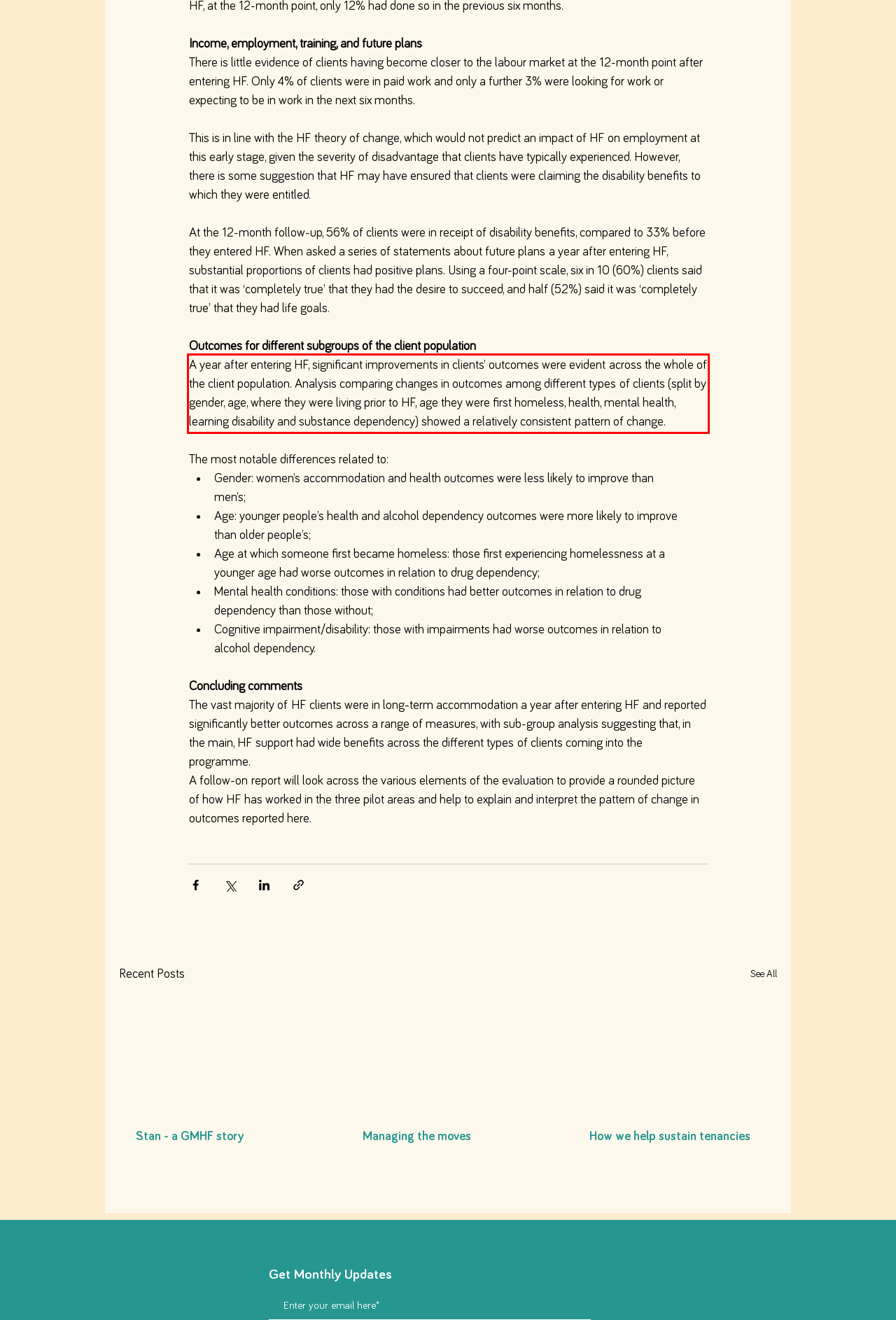From the screenshot of the webpage, locate the red bounding box and extract the text contained within that area.

A year after entering HF, significant improvements in clients’ outcomes were evident across the whole of the client population. Analysis comparing changes in outcomes among different types of clients (split by gender, age, where they were living prior to HF, age they were first homeless, health, mental health, learning disability and substance dependency) showed a relatively consistent pattern of change.